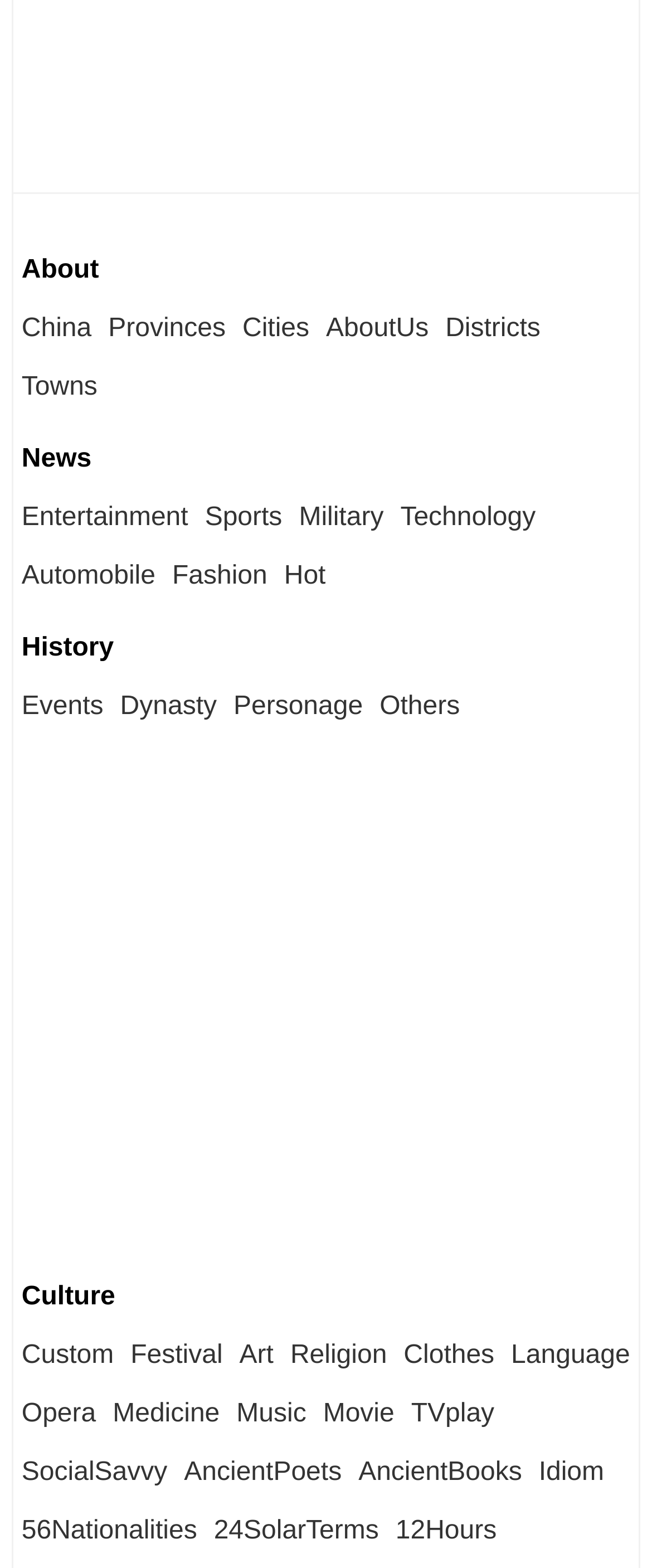How many links are there under 'History'?
Using the information from the image, give a concise answer in one word or a short phrase.

4